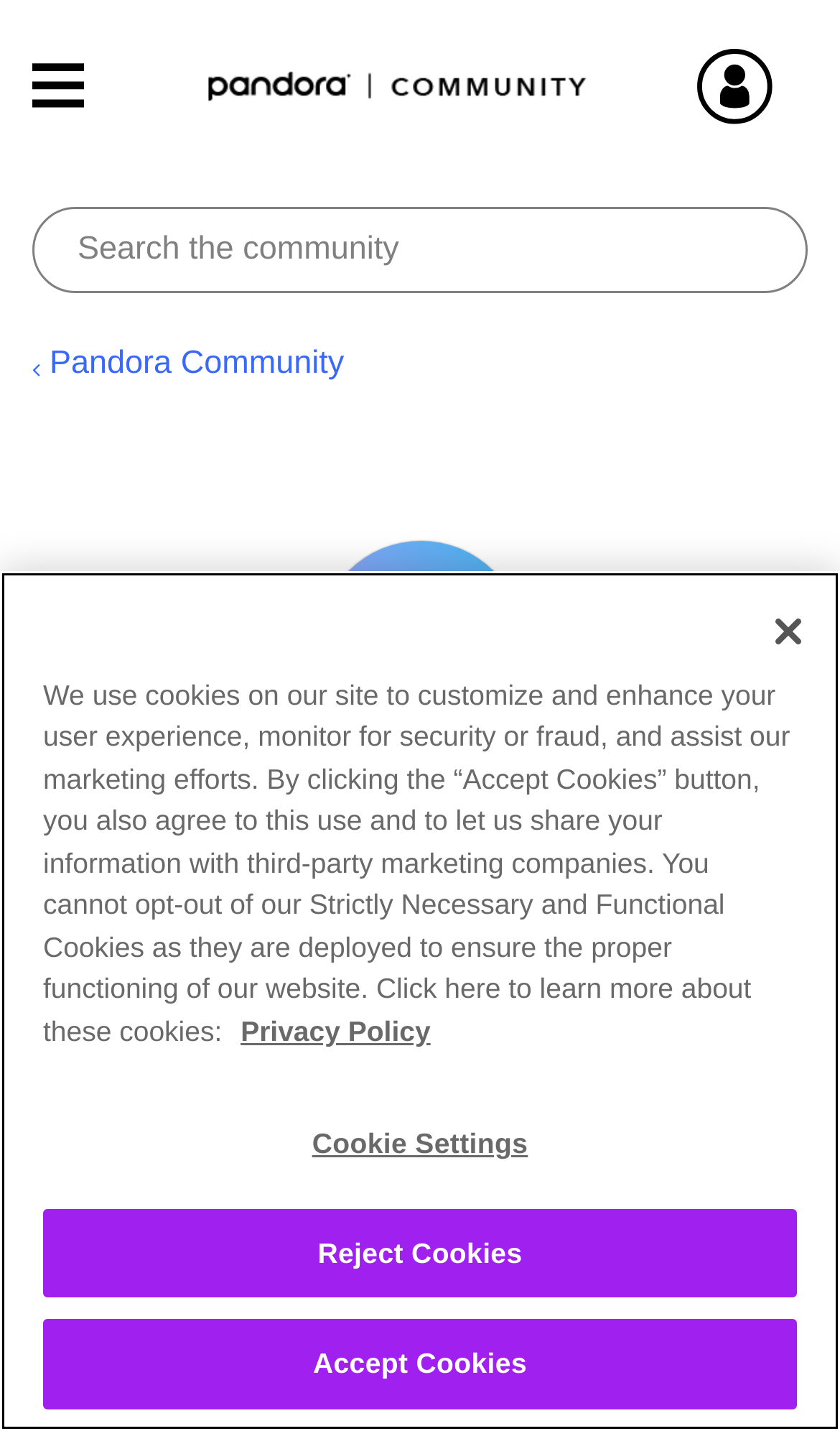Answer the following query concisely with a single word or phrase:
What is the username of the user profile?

lmlock